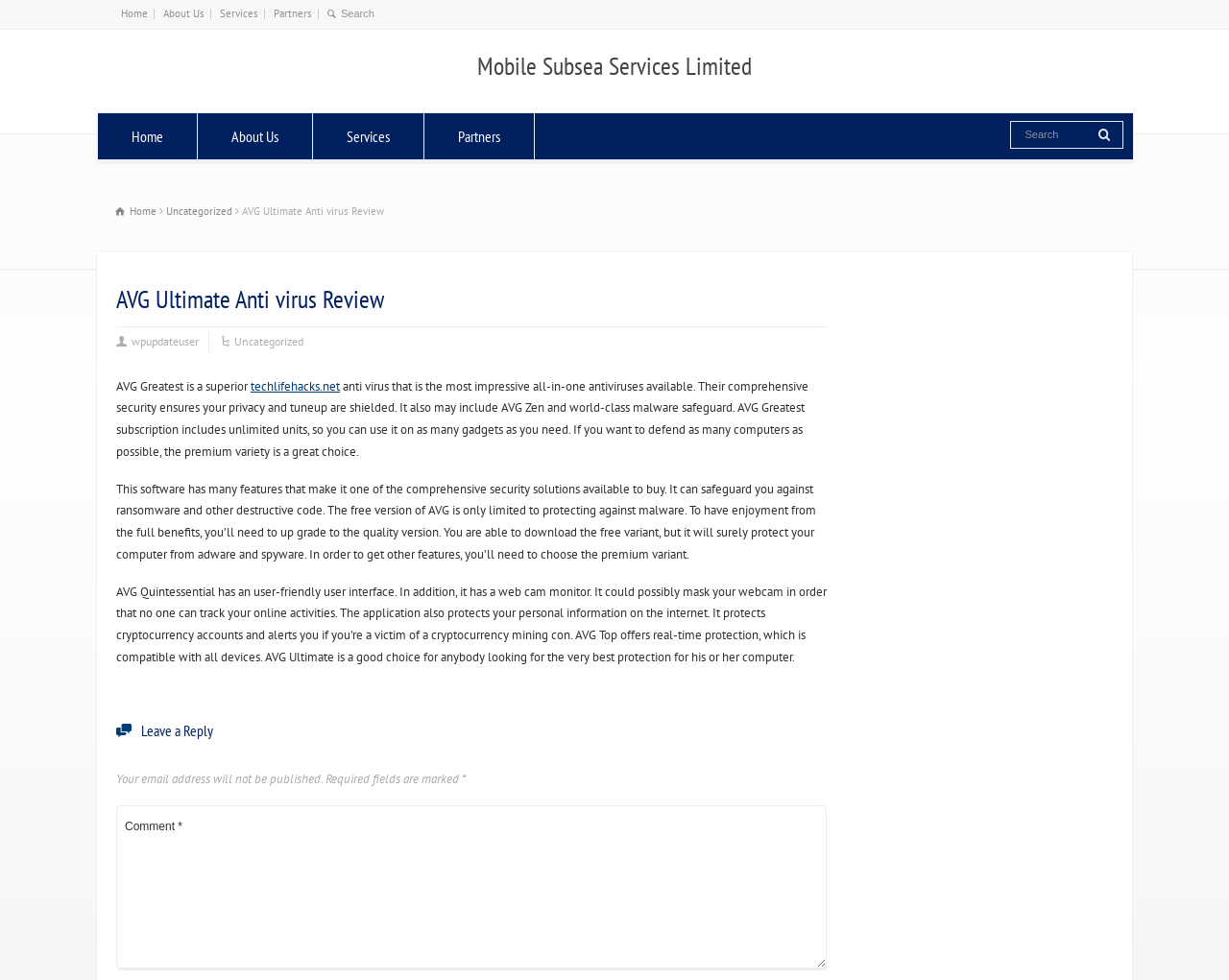What is the topic of the article?
Please provide a single word or phrase as your answer based on the image.

AVG Ultimate Anti virus Review